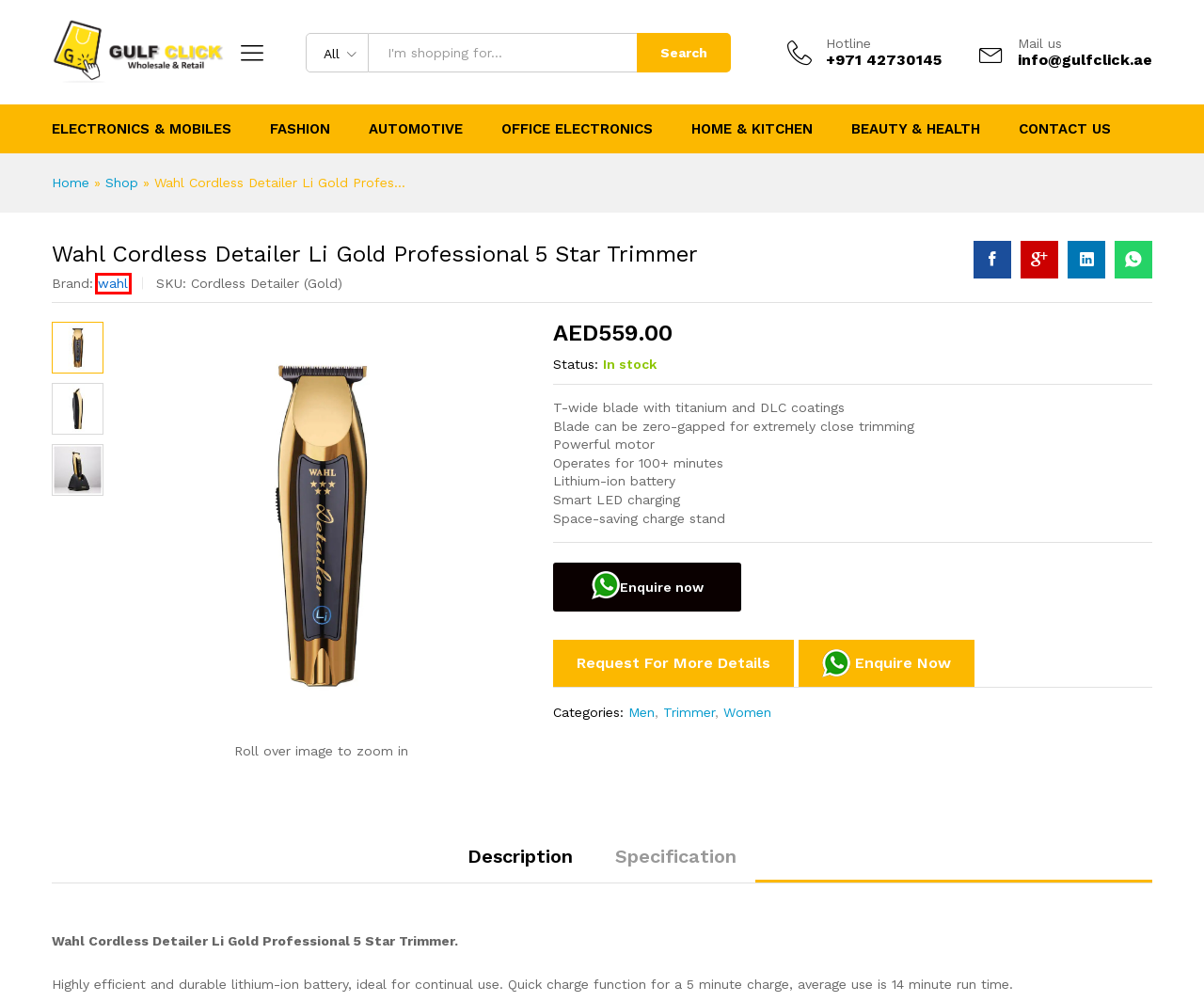Take a look at the provided webpage screenshot featuring a red bounding box around an element. Select the most appropriate webpage description for the page that loads after clicking on the element inside the red bounding box. Here are the candidates:
A. Women Archives - Gulf Click
B. Men Archives - Gulf Click
C. Automotive Archives - Gulf Click
D. Contact - Gulf Click
E. About Us - Gulf Click
F. Term & Conditions - Gulf Click
G. Shop - Gulf Click
H. wahl Archives - Gulf Click

H